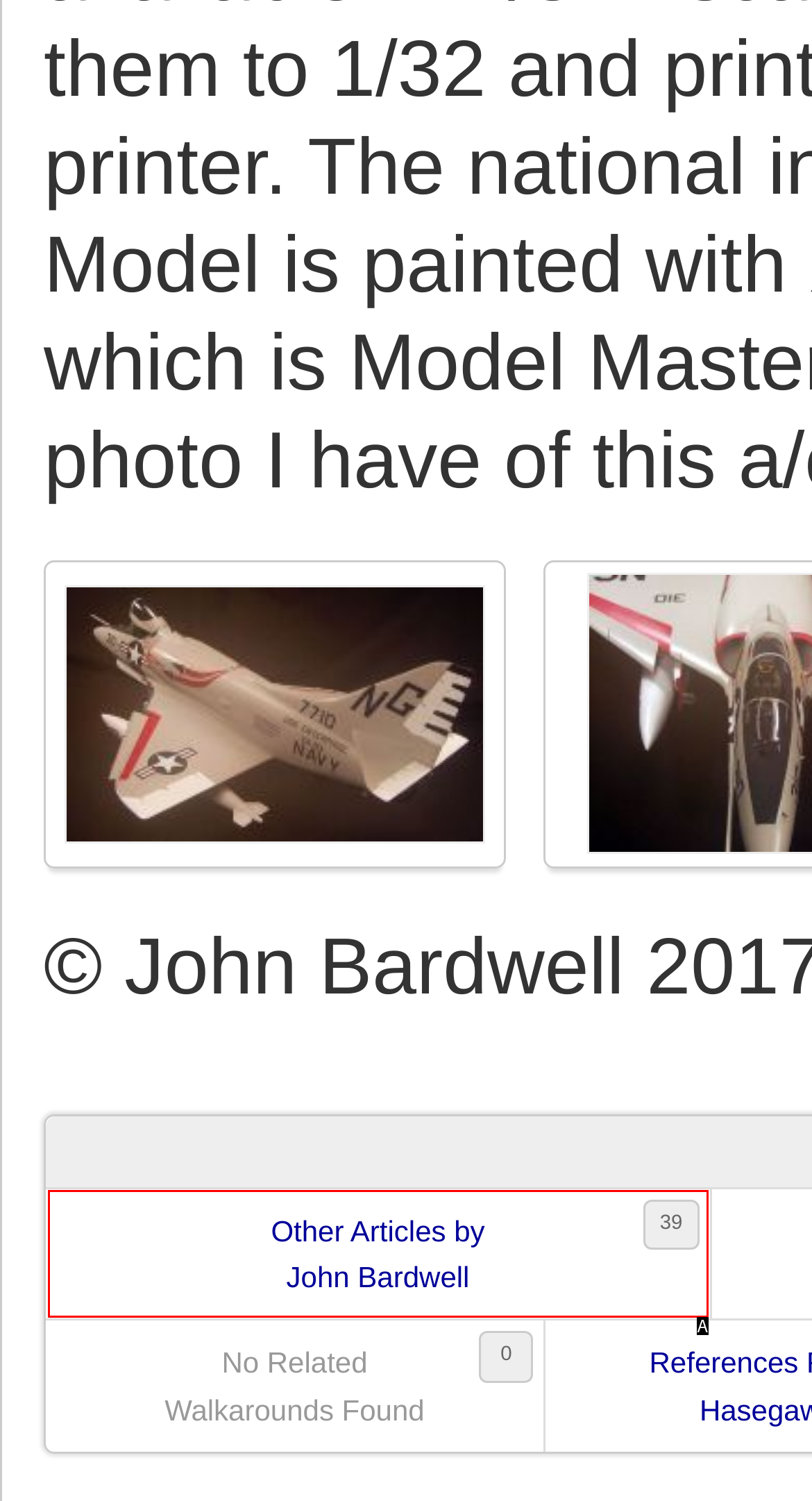Determine the option that aligns with this description: Other Articles byJohn Bardwell
Reply with the option's letter directly.

A